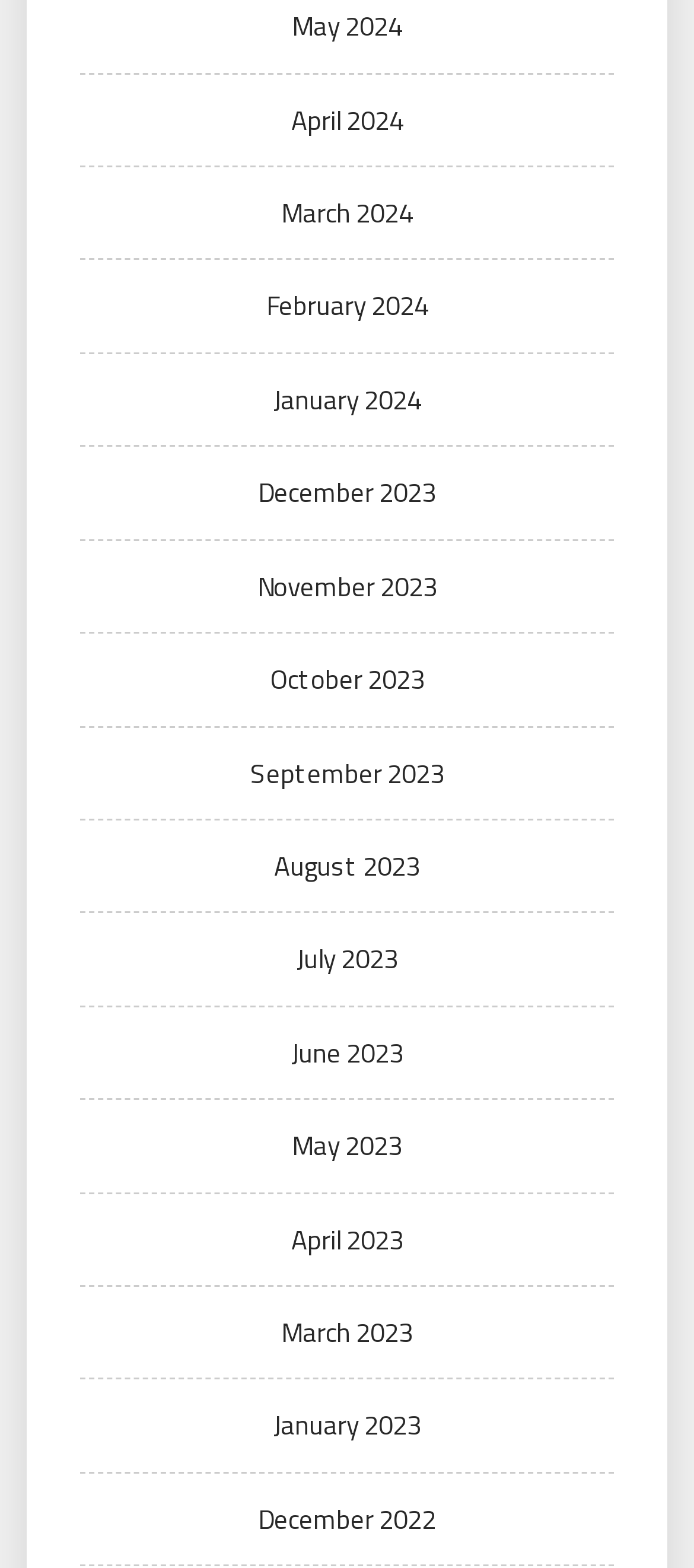How many months are listed in 2023?
Answer briefly with a single word or phrase based on the image.

12